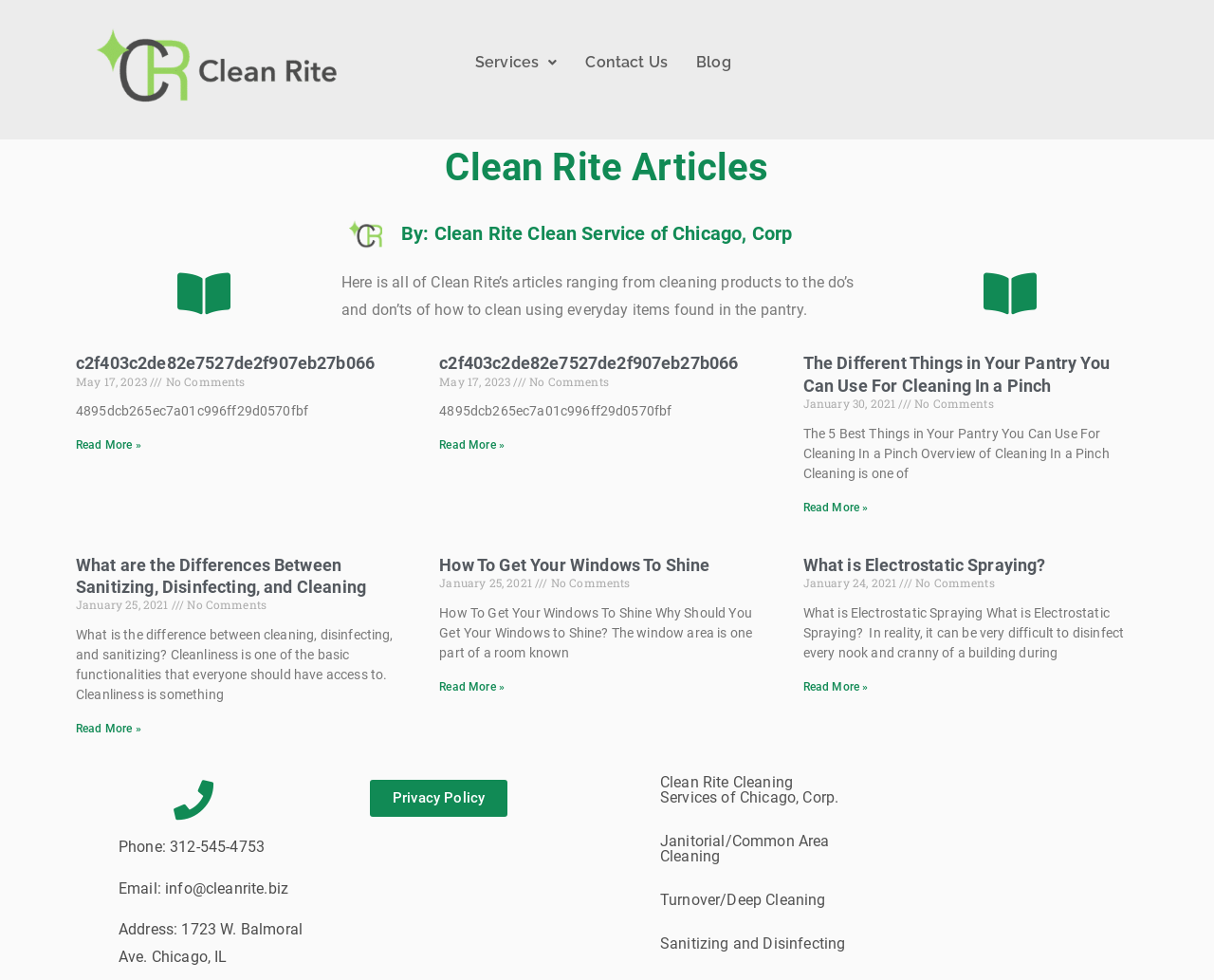Provide the bounding box coordinates, formatted as (top-left x, top-left y, bottom-right x, bottom-right y), with all values being floating point numbers between 0 and 1. Identify the bounding box of the UI element that matches the description: Contact Us

[0.471, 0.051, 0.562, 0.076]